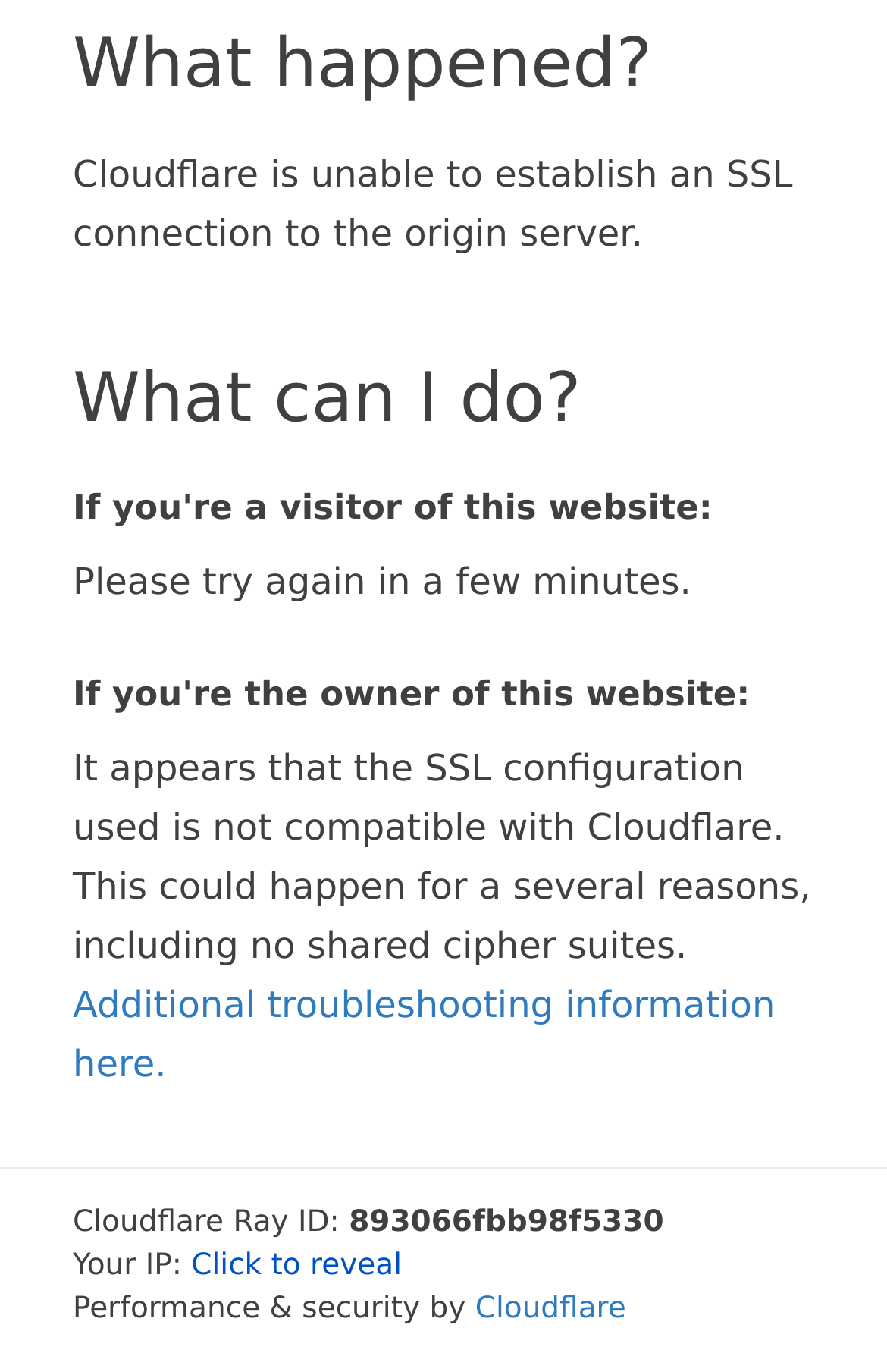Use the information in the screenshot to answer the question comprehensively: What is the issue with the SSL connection?

The issue with the SSL connection is that the SSL configuration used is not compatible with Cloudflare, which could be due to several reasons including no shared cipher suites.